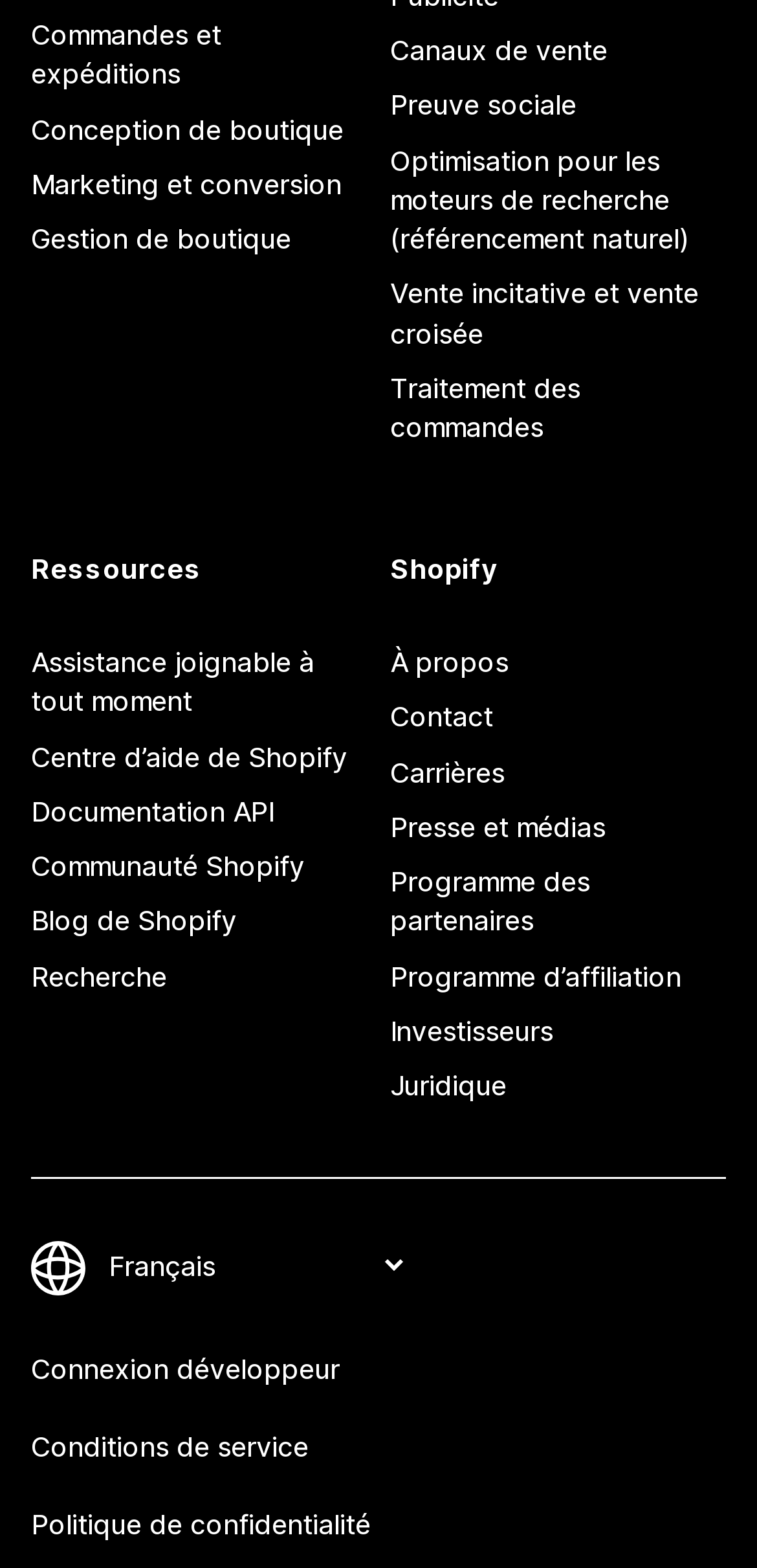Please identify the bounding box coordinates of the element on the webpage that should be clicked to follow this instruction: "Change language". The bounding box coordinates should be given as four float numbers between 0 and 1, formatted as [left, top, right, bottom].

[0.133, 0.796, 0.541, 0.819]